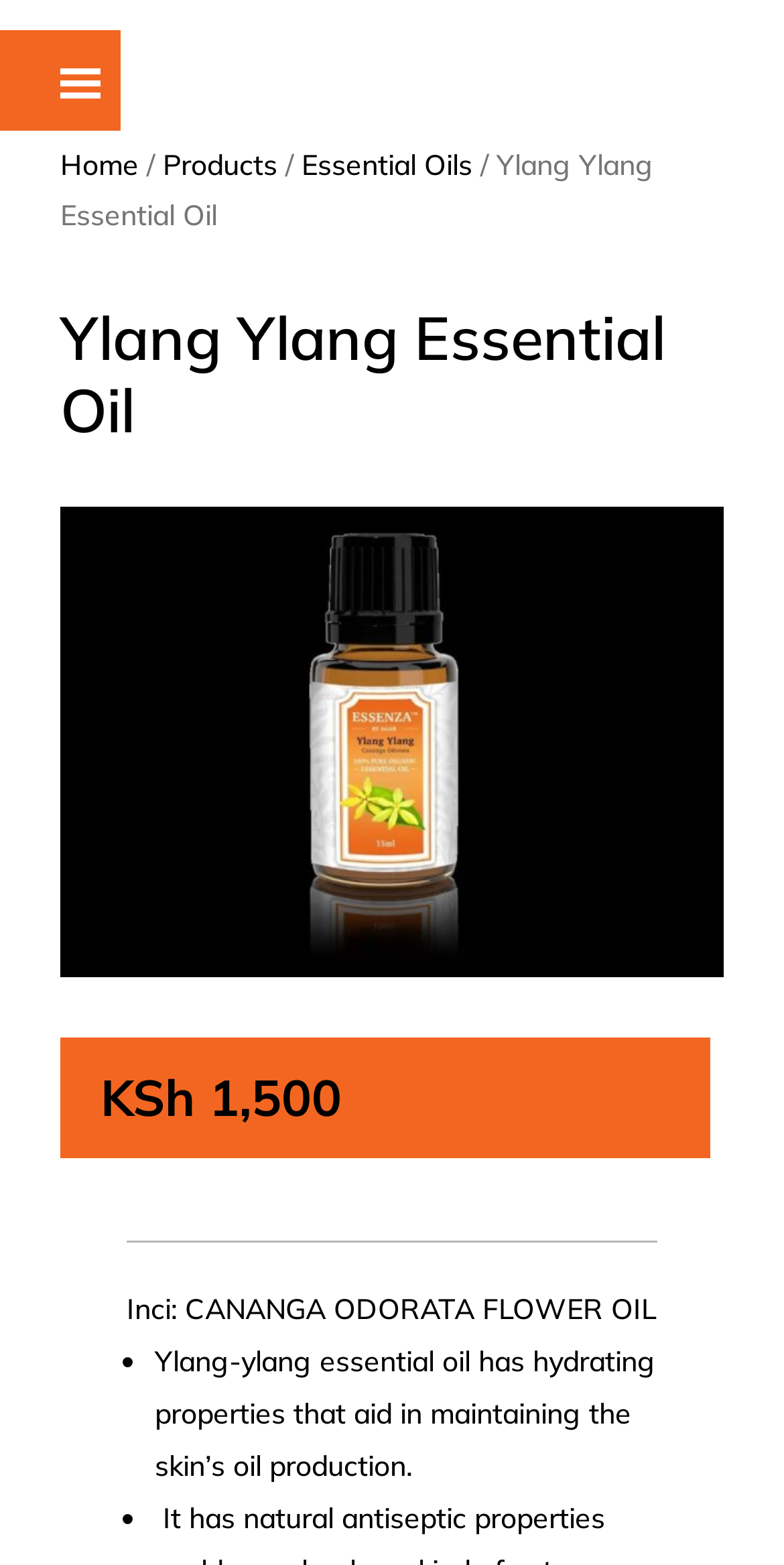Please determine the bounding box coordinates for the UI element described here. Use the format (top-left x, top-left y, bottom-right x, bottom-right y) with values bounded between 0 and 1: Products

[0.208, 0.094, 0.354, 0.117]